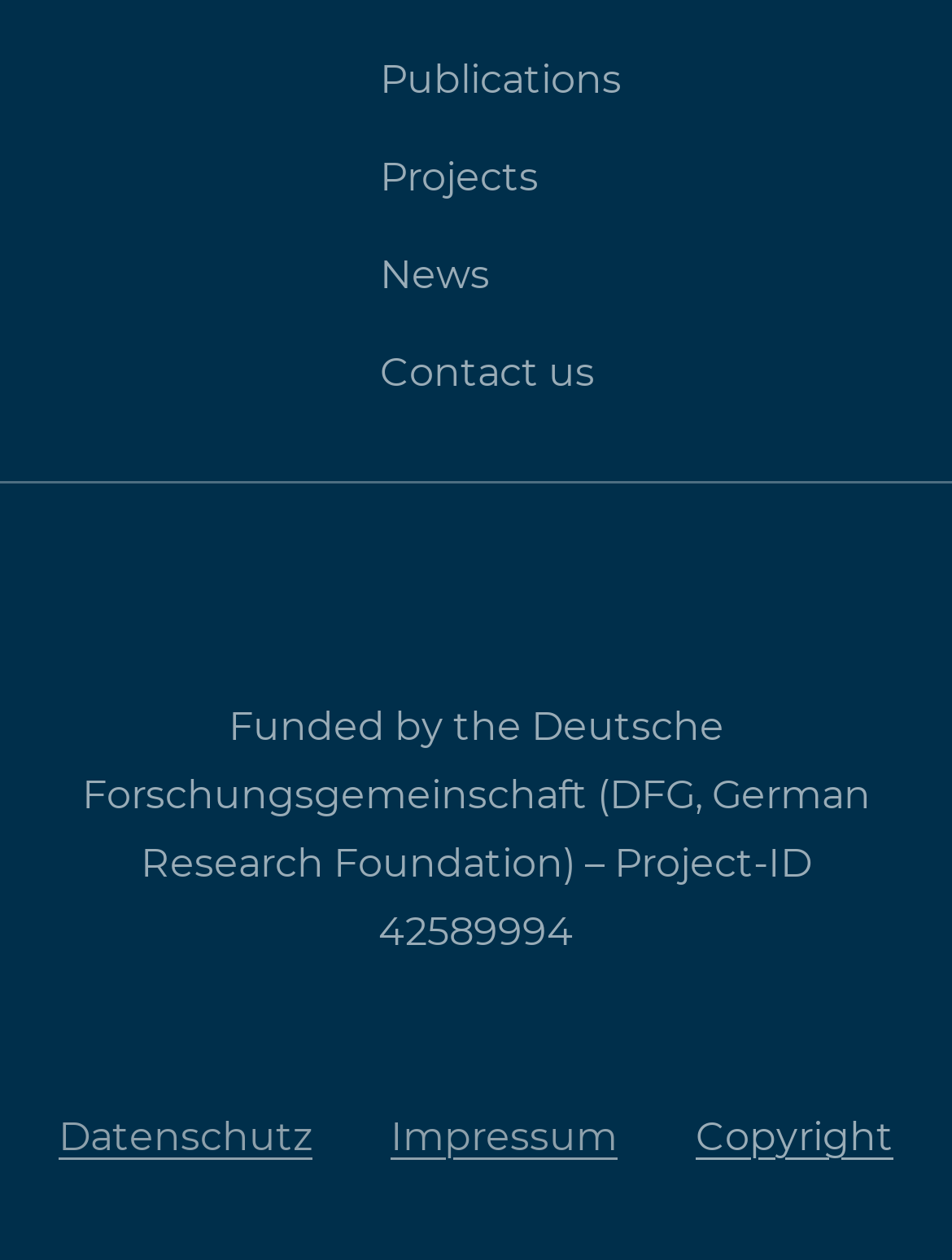Locate the bounding box of the UI element with the following description: "Contact us".

[0.399, 0.258, 0.624, 0.335]